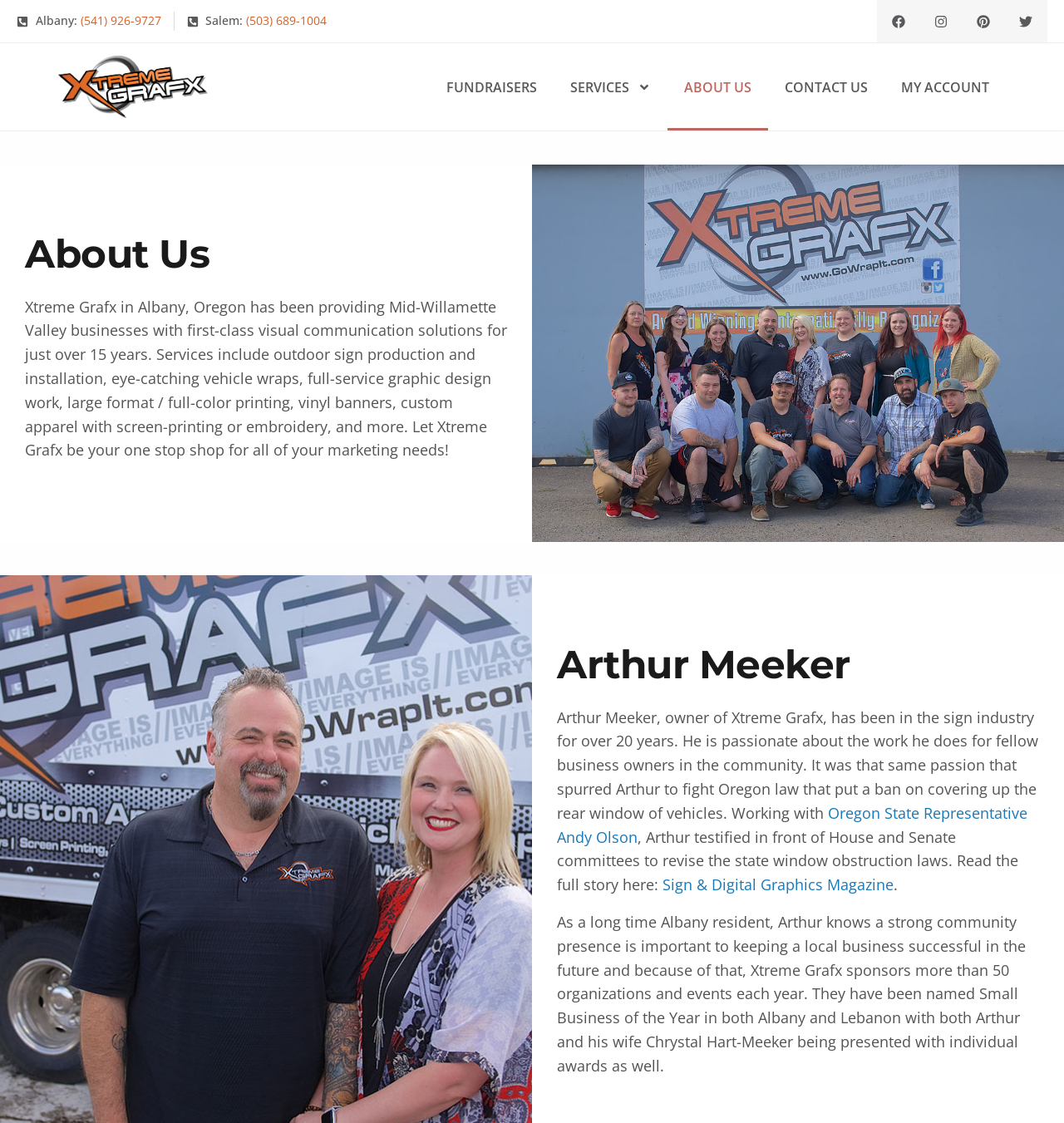Provide the bounding box coordinates of the area you need to click to execute the following instruction: "Visit Facebook page".

[0.824, 0.0, 0.864, 0.038]